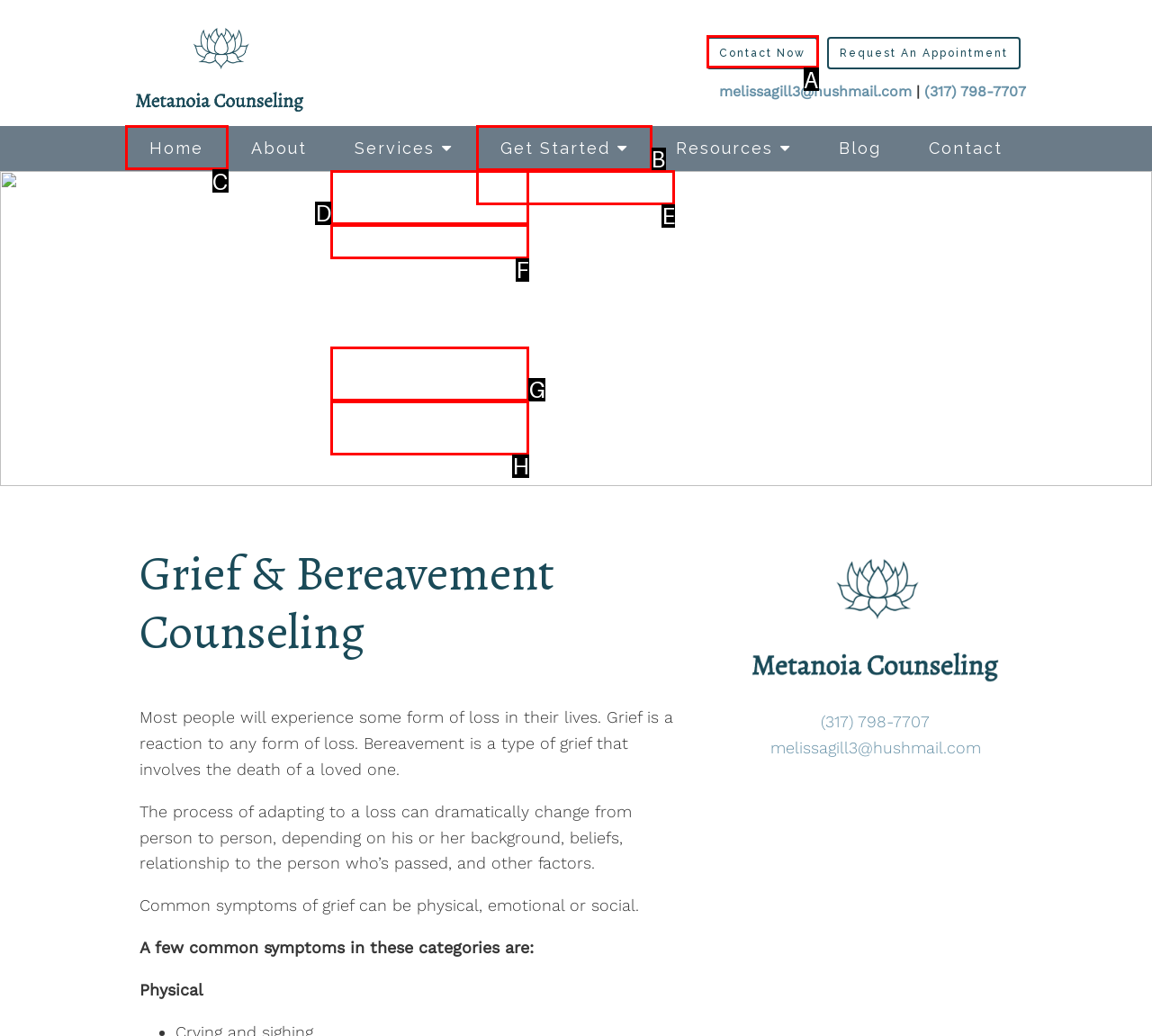Select the proper UI element to click in order to perform the following task: Click on Home. Indicate your choice with the letter of the appropriate option.

C